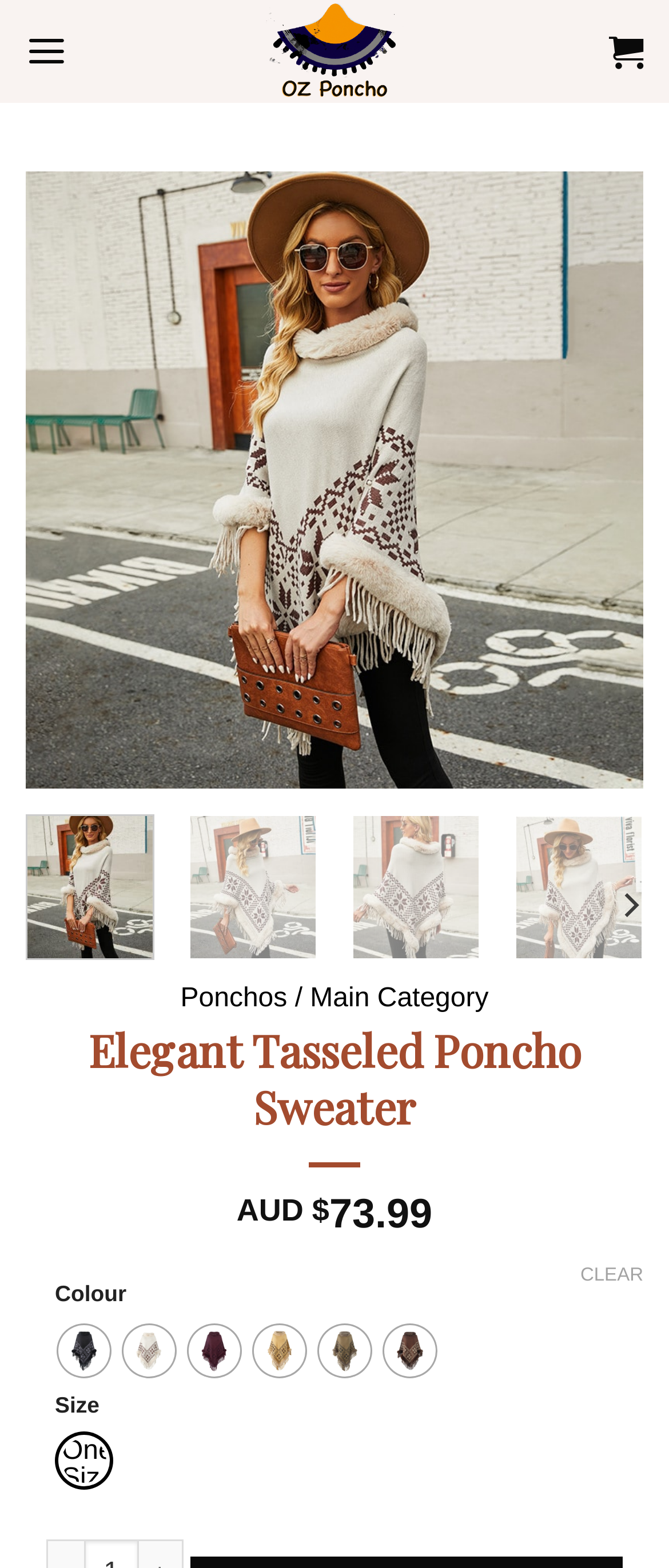Bounding box coordinates are given in the format (top-left x, top-left y, bottom-right x, bottom-right y). All values should be floating point numbers between 0 and 1. Provide the bounding box coordinate for the UI element described as: aria-label="Previous"

[0.075, 0.267, 0.168, 0.345]